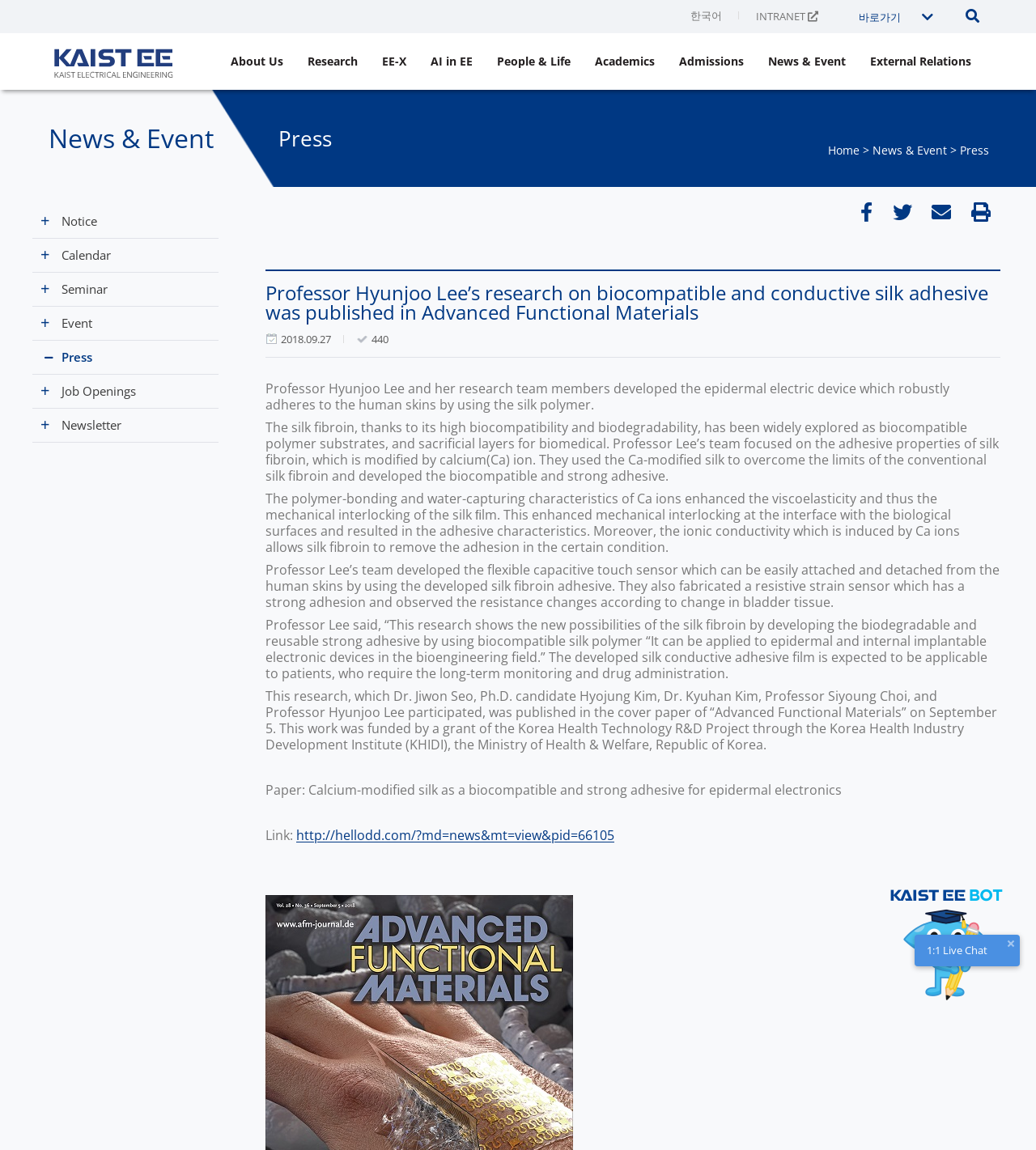What is the date of the research publication?
Examine the image closely and answer the question with as much detail as possible.

The research was published on September 5, as stated in the article 'This research, which Dr. Jiwon Seo, Ph.D. candidate Hyojung Kim, Dr. Kyuhan Kim, Professor Siyoung Choi, and Professor Hyunjoo Lee participated, was published in the cover paper of “Advanced Functional Materials” on September 5'.